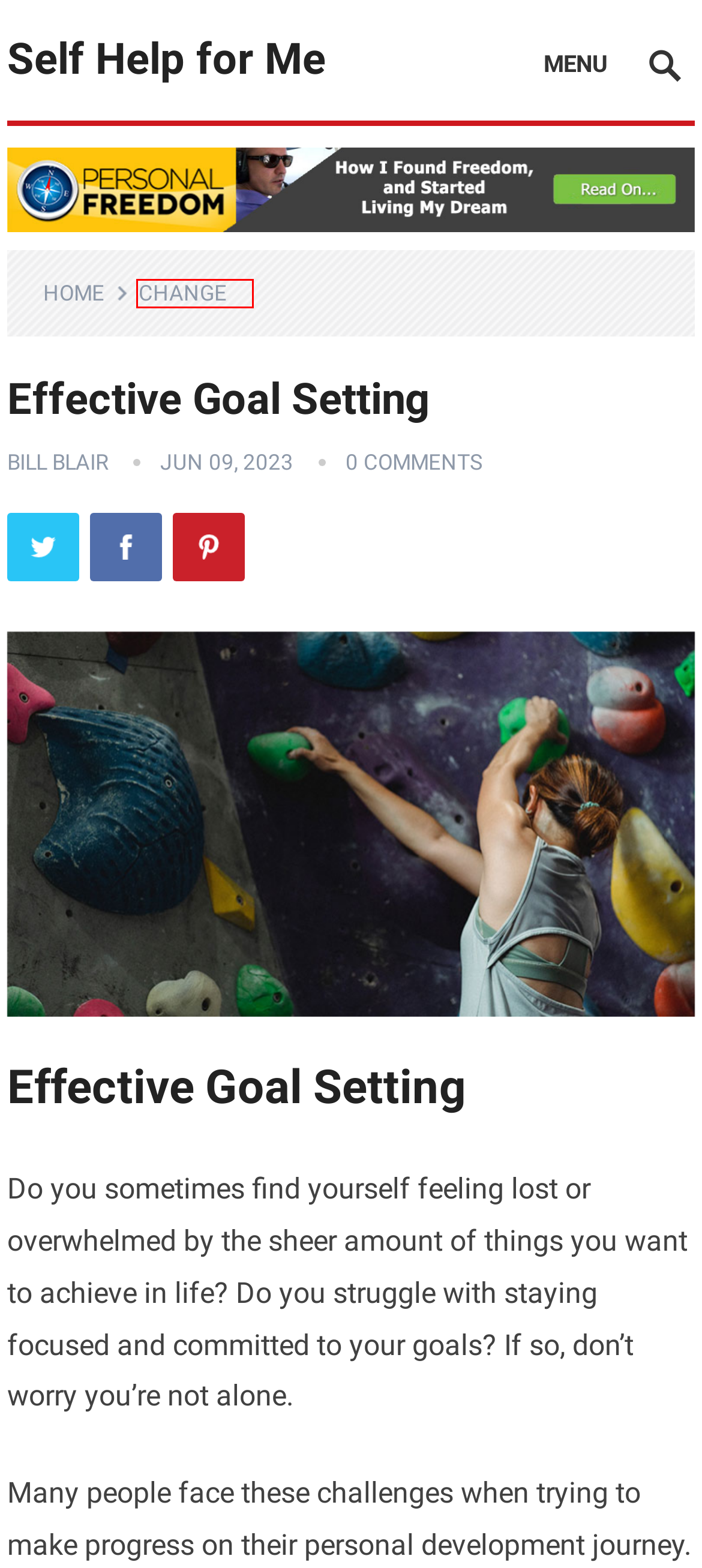You are presented with a screenshot of a webpage containing a red bounding box around an element. Determine which webpage description best describes the new webpage after clicking on the highlighted element. Here are the candidates:
A. Bill Blair – Self Help for Me
B. mindfulness – Self Help for Me
C. Unlocking Your Full Potential – Self Help for Me
D. Passions – Self Help for Me
E. Change – Self Help for Me
F. Mindfulness And Self-Awareness Practices – Self Help for Me
G. Reflection – Self Help for Me
H. Mastering The Art Of Self-Improvement – Self Help for Me

E